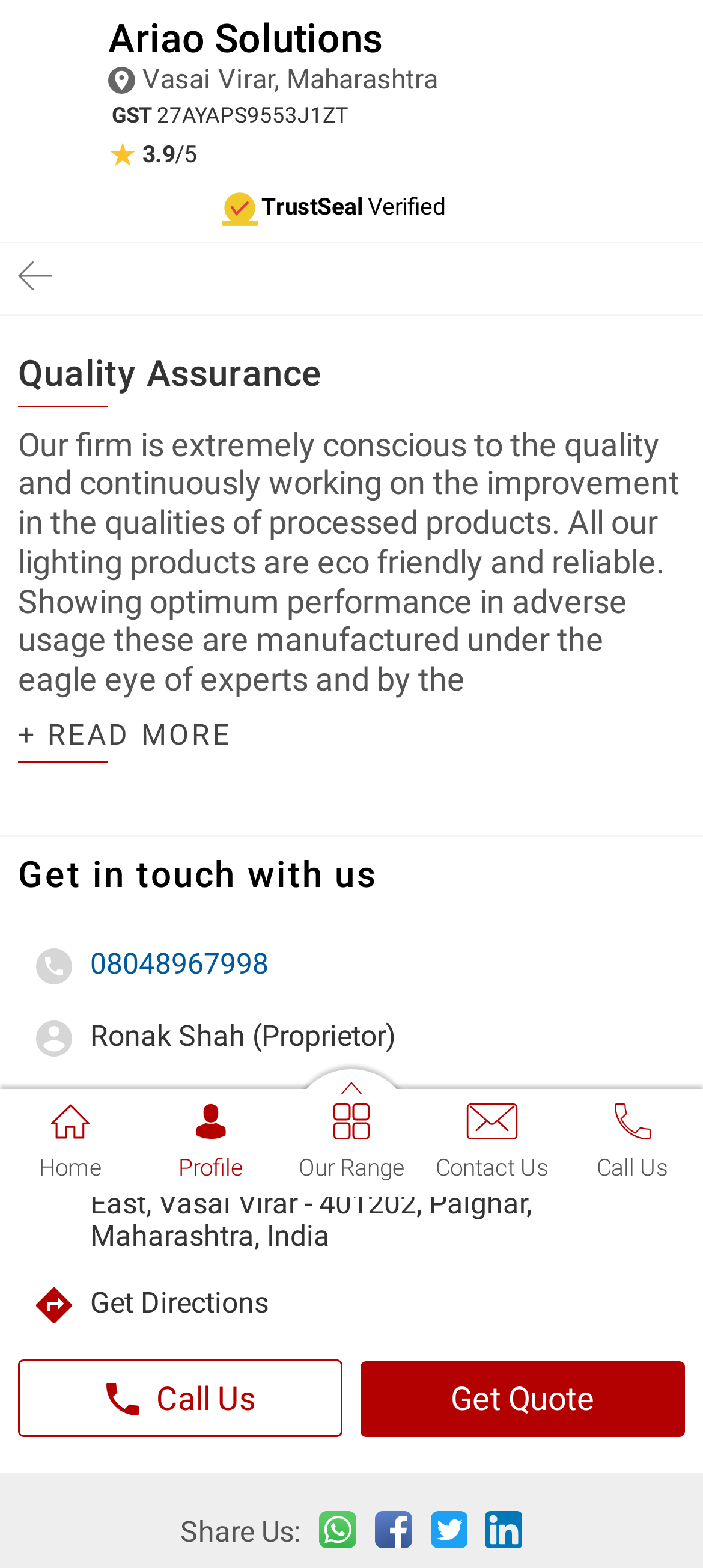Please provide a detailed answer to the question below based on the screenshot: 
What social media platforms can you share the company on?

The social media platforms that you can share the company on can be found at the bottom of the webpage, where there are links to 'Facebook', 'Twitter', and 'LinkedIn' in separate link elements.